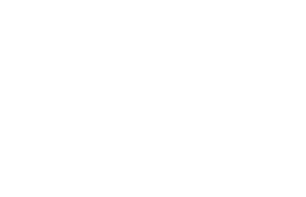What themes are central to the game experience?
Utilize the image to construct a detailed and well-explained answer.

The caption suggests that the visual engagement of the image implies themes of adventure and fantasy, which are central to the game experience. This information is inferred from the caption's description of the image's visual elements and their connection to the game.